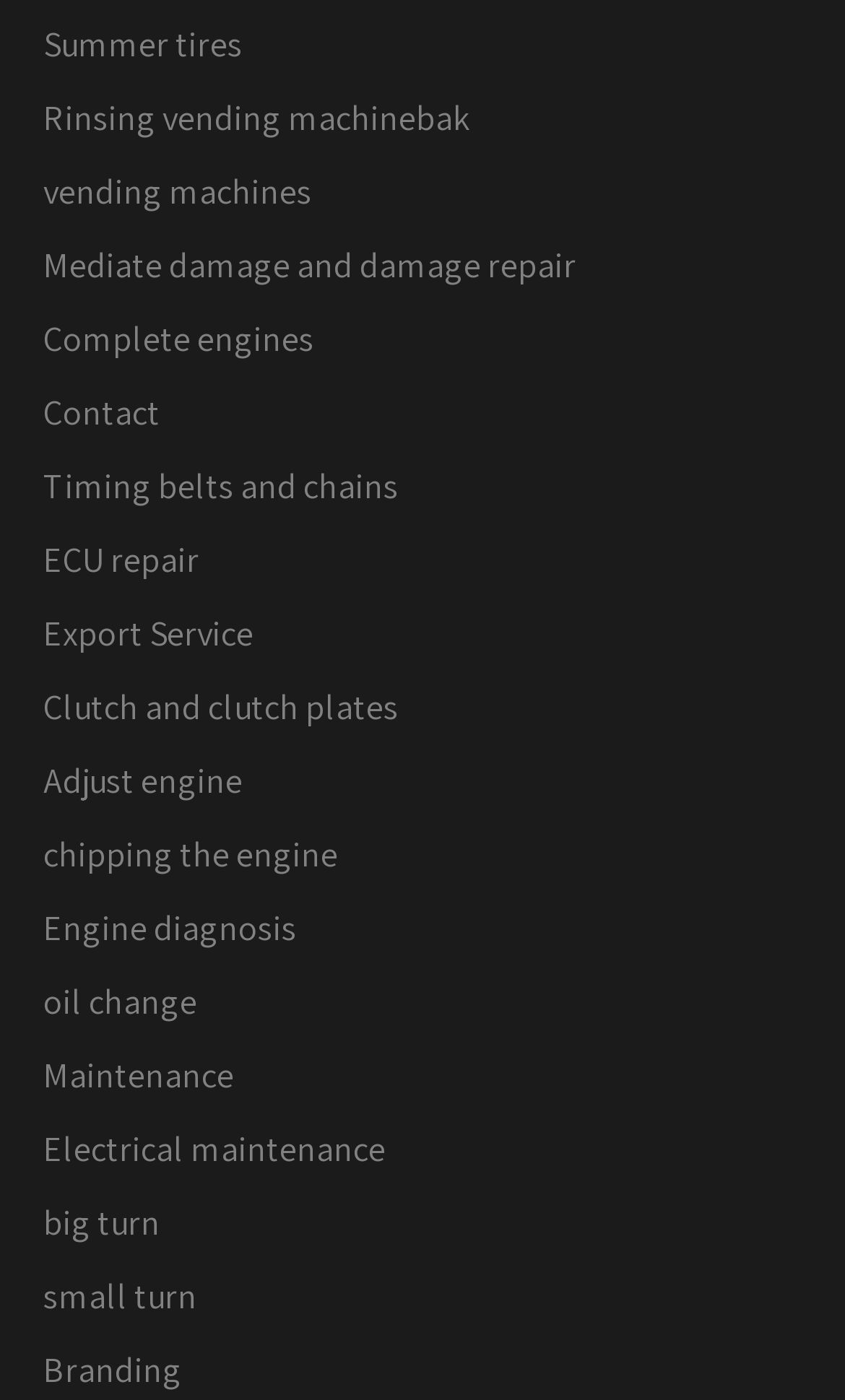Answer the question in one word or a short phrase:
Are there any links related to vending machines?

Yes